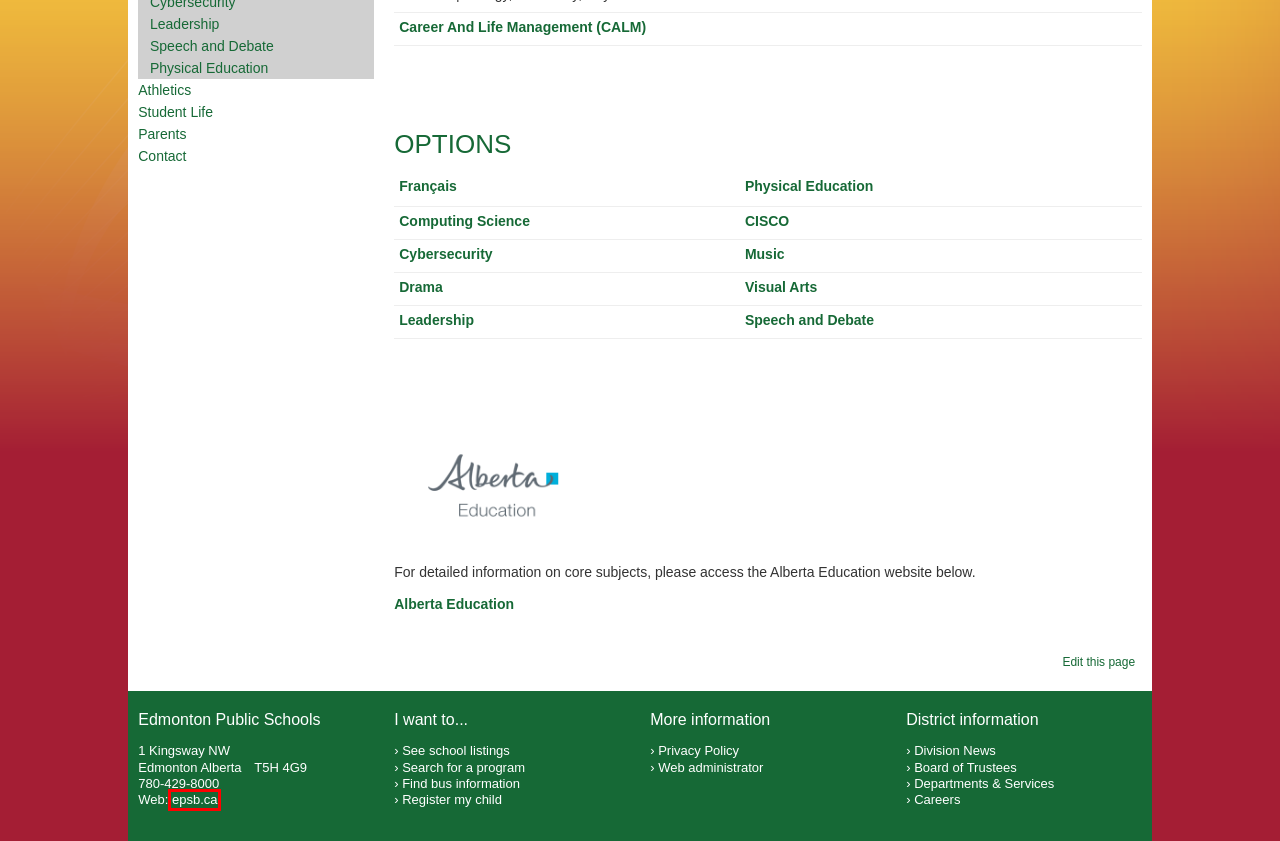You have a screenshot of a webpage with a red rectangle bounding box. Identify the best webpage description that corresponds to the new webpage after clicking the element within the red bounding box. Here are the candidates:
A. Departments and Services - Edmonton Public Schools
B. Board of Trustees - Edmonton Public Schools
C. EPSB.ca - Edmonton Public Schools
D. Careers - Edmonton Public Schools
E. Programming - Edmonton Public Schools
F. Privacy Policy - Edmonton Public Schools
G. Register for School - Edmonton Public Schools
H. List, A-Z - Edmonton Public Schools

C